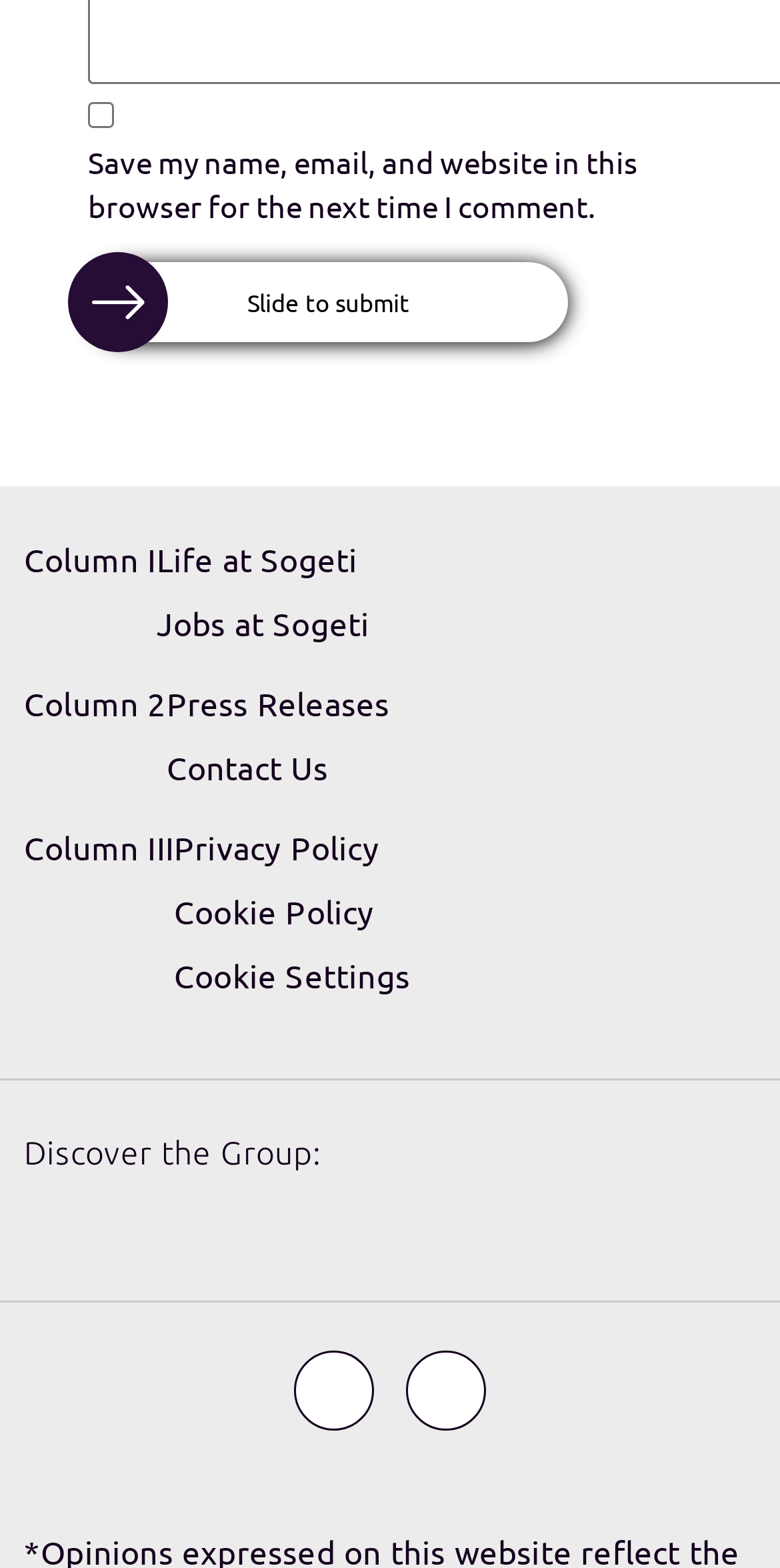Find the bounding box coordinates of the element I should click to carry out the following instruction: "Open the 'Youtube' channel".

[0.377, 0.861, 0.479, 0.912]